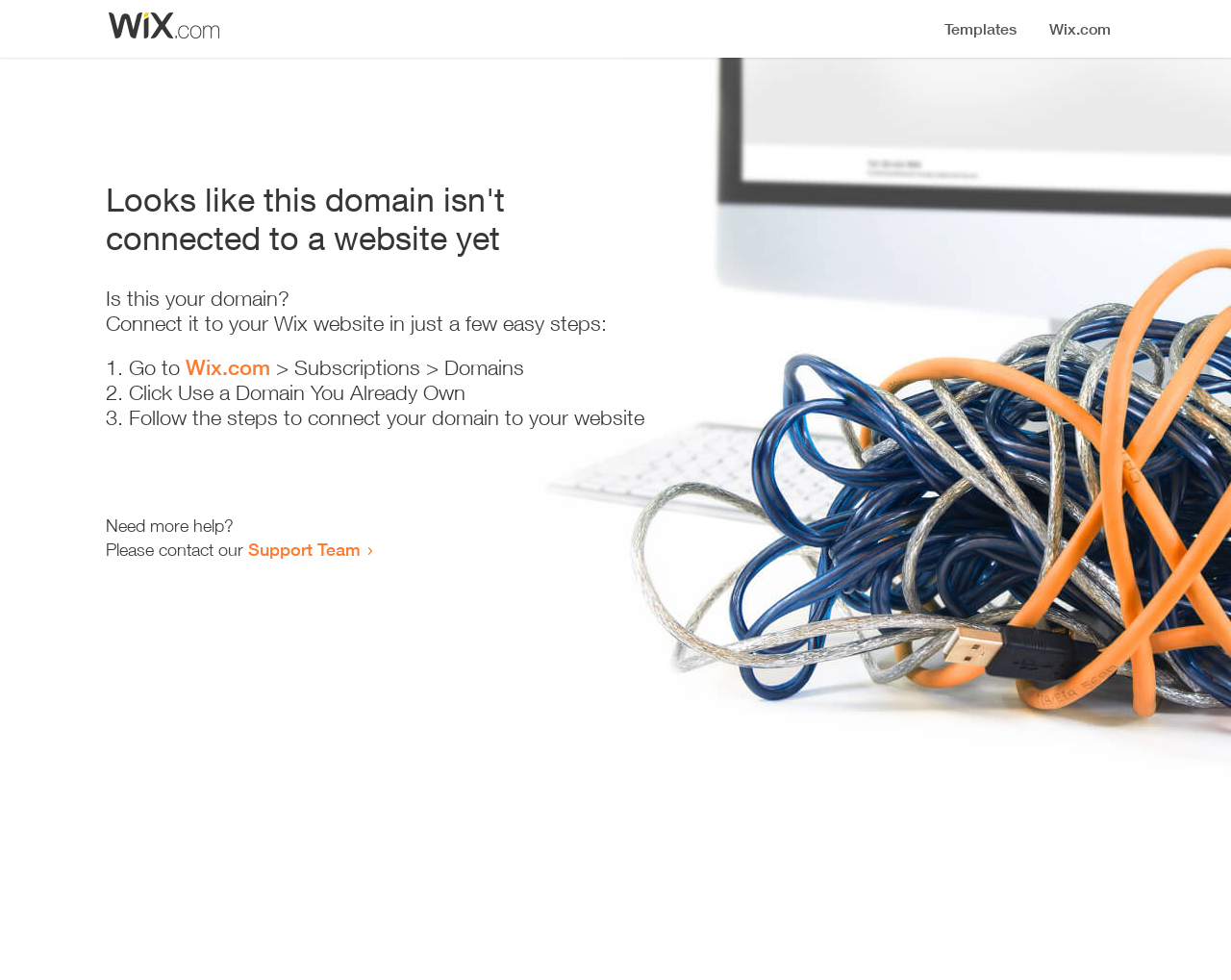Please find the bounding box coordinates in the format (top-left x, top-left y, bottom-right x, bottom-right y) for the given element description. Ensure the coordinates are floating point numbers between 0 and 1. Description: Disclaimer

None